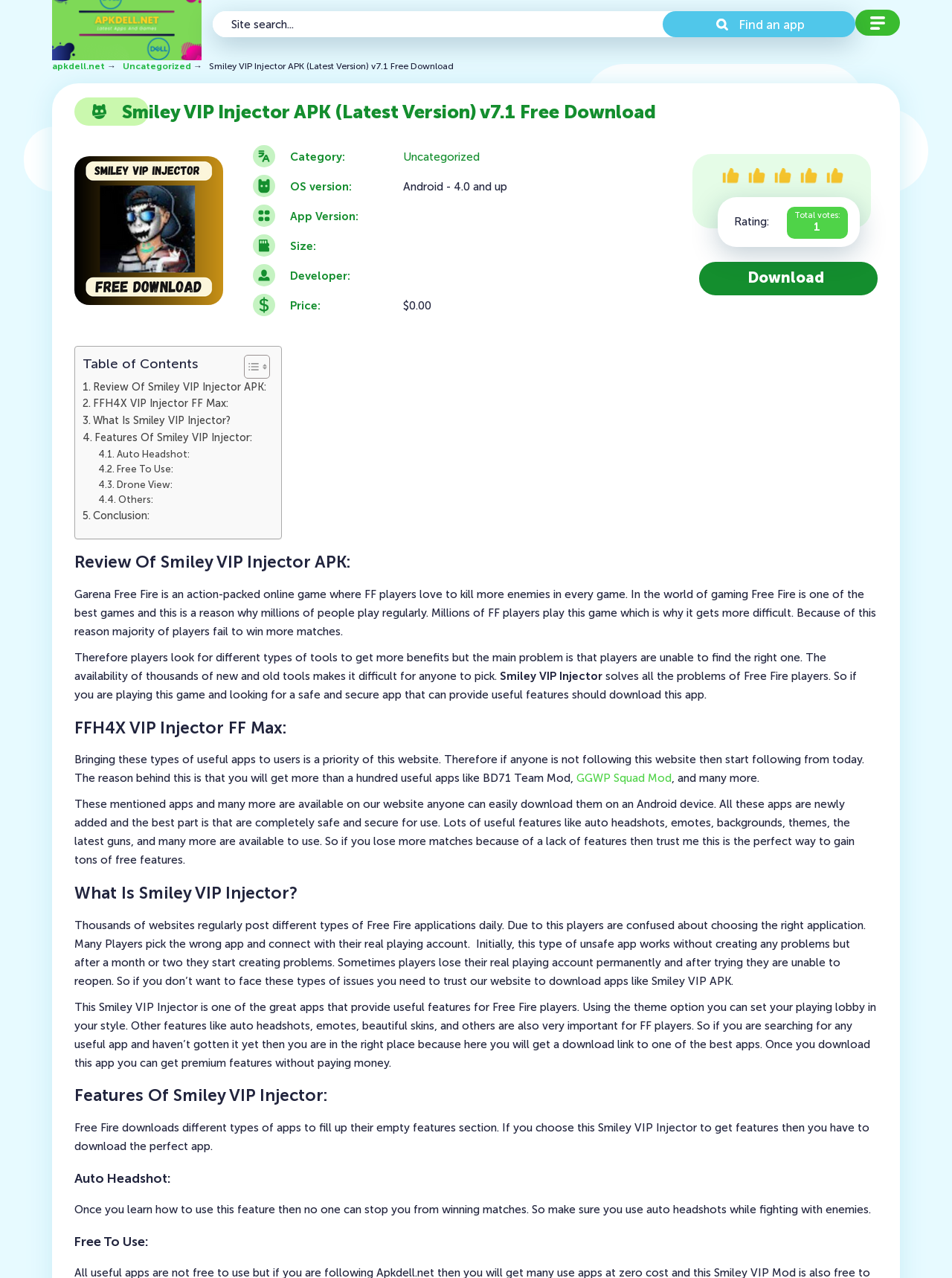Can you specify the bounding box coordinates of the area that needs to be clicked to fulfill the following instruction: "Search for an app"?

[0.223, 0.009, 0.696, 0.029]